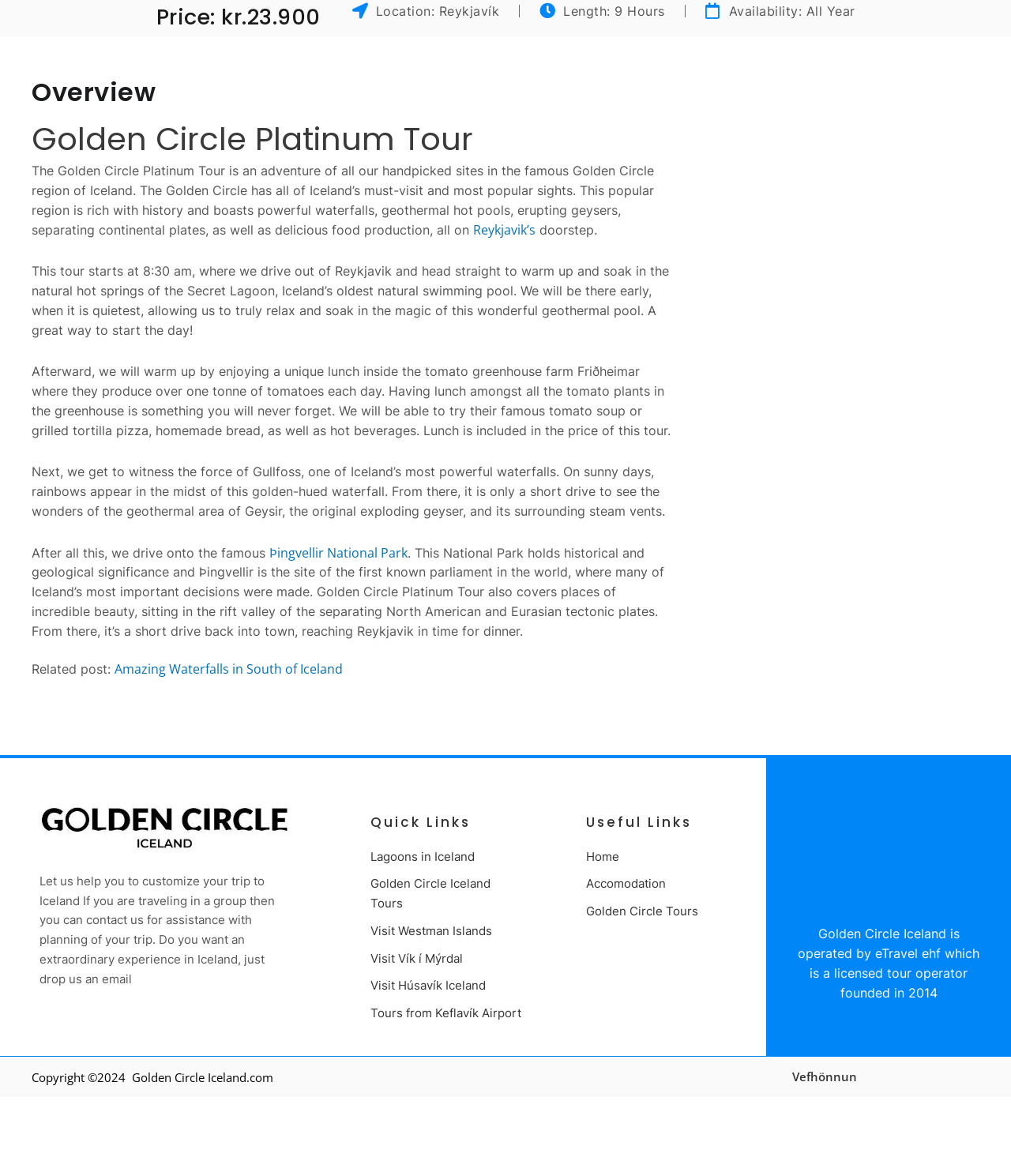Determine the bounding box coordinates for the UI element described. Format the coordinates as (top-left x, top-left y, bottom-right x, bottom-right y) and ensure all values are between 0 and 1. Element description: Vefhönnun

[0.783, 0.909, 0.847, 0.922]